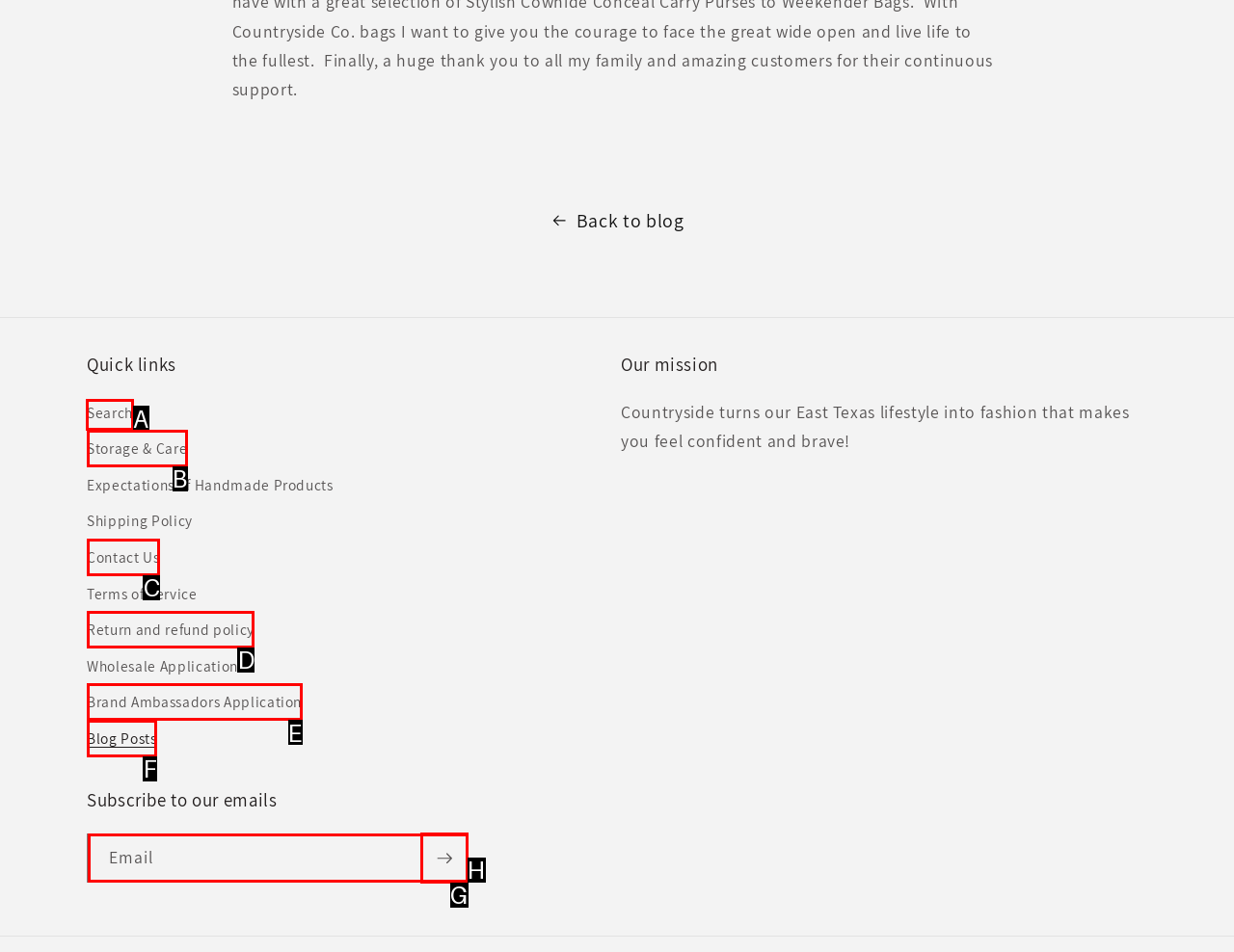Indicate which red-bounded element should be clicked to perform the task: Search for something Answer with the letter of the correct option.

A